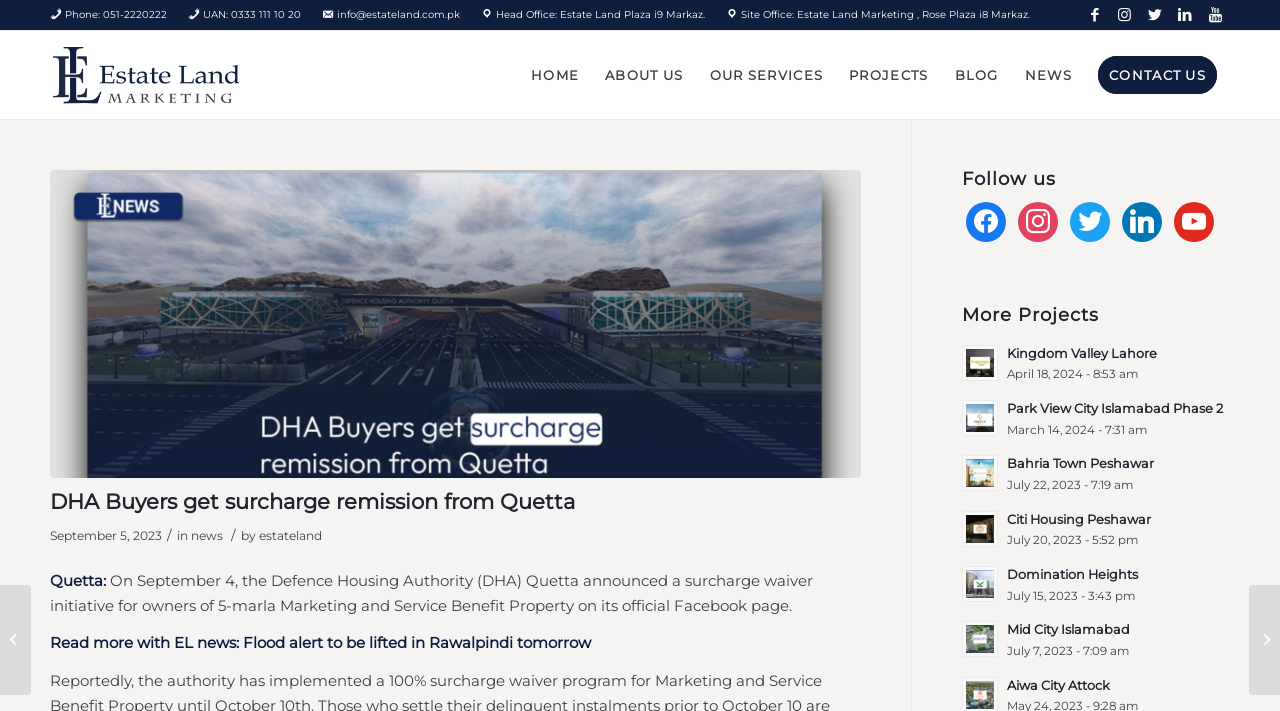Refer to the image and offer a detailed explanation in response to the question: What is the date of the news article?

I found the date of the news article by looking at the StaticText element with the text 'September 5, 2023' at coordinates [0.039, 0.742, 0.127, 0.763].